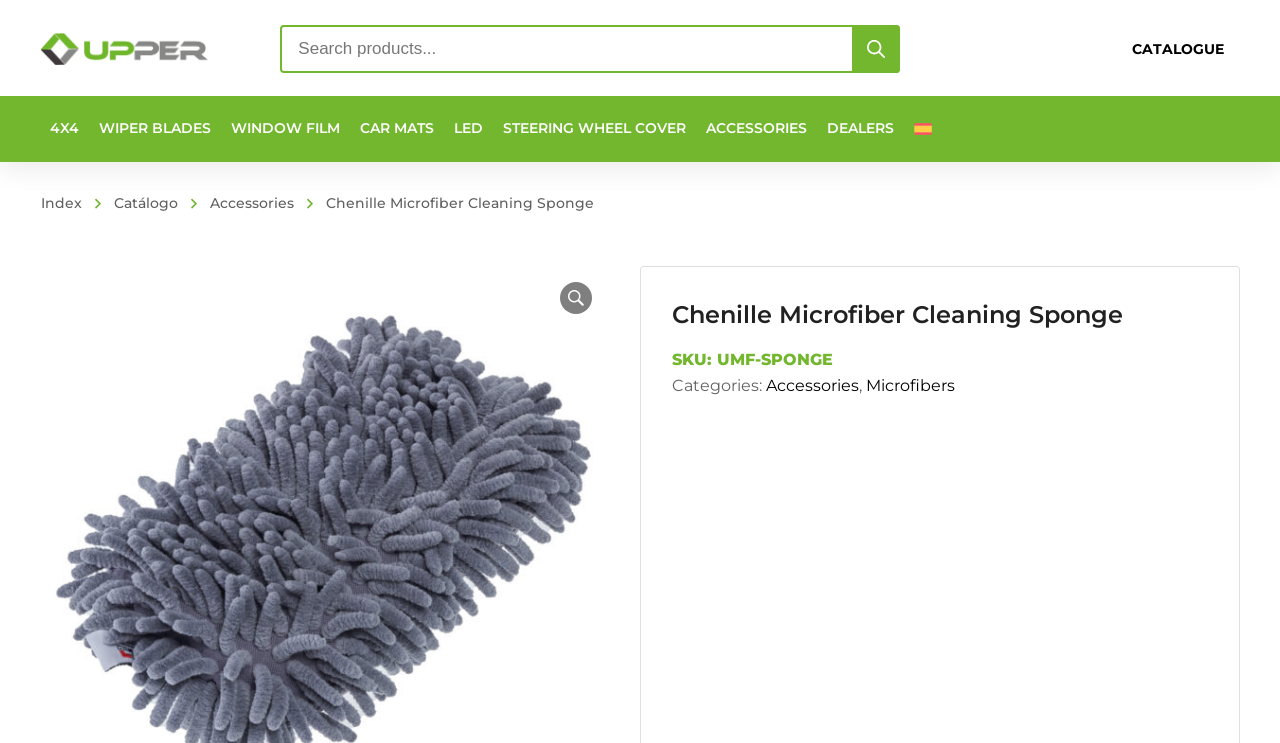Determine the bounding box coordinates for the area that should be clicked to carry out the following instruction: "Select Spanish language".

[0.714, 0.129, 0.734, 0.217]